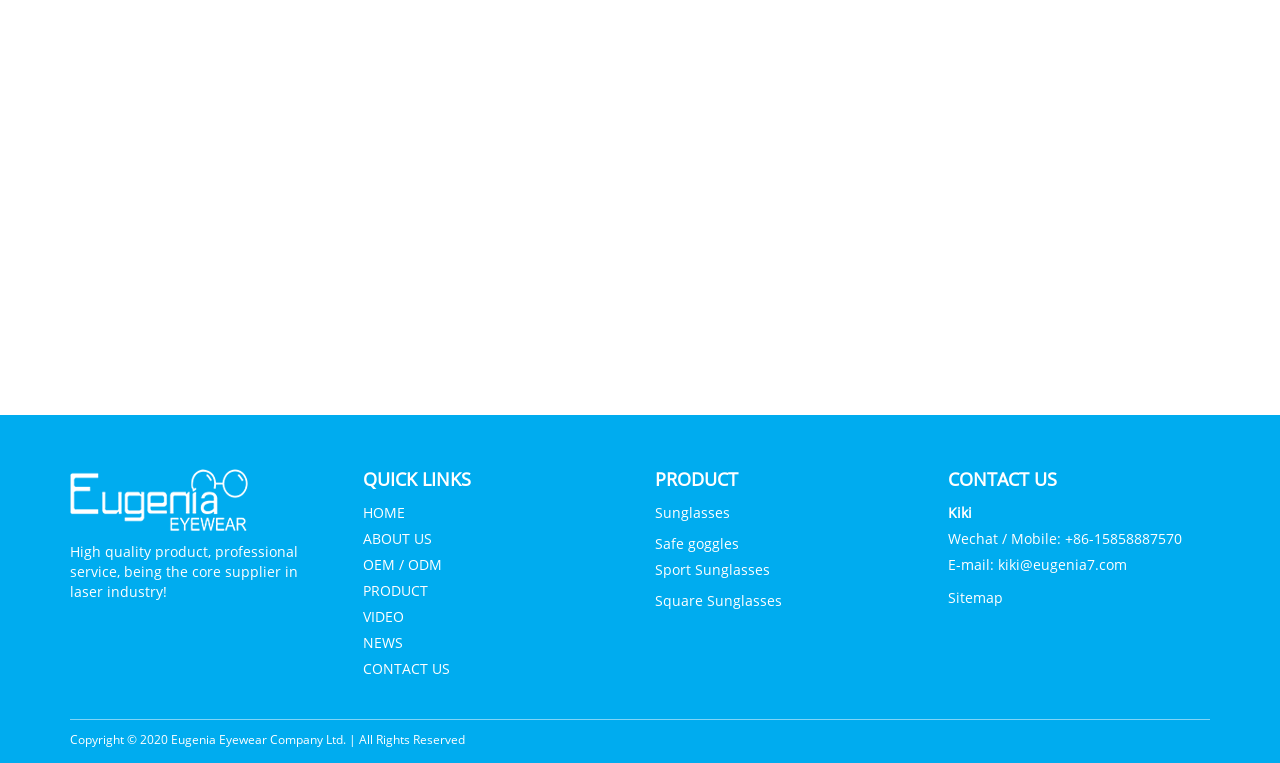Please respond in a single word or phrase: 
How many social media links are at the bottom?

5